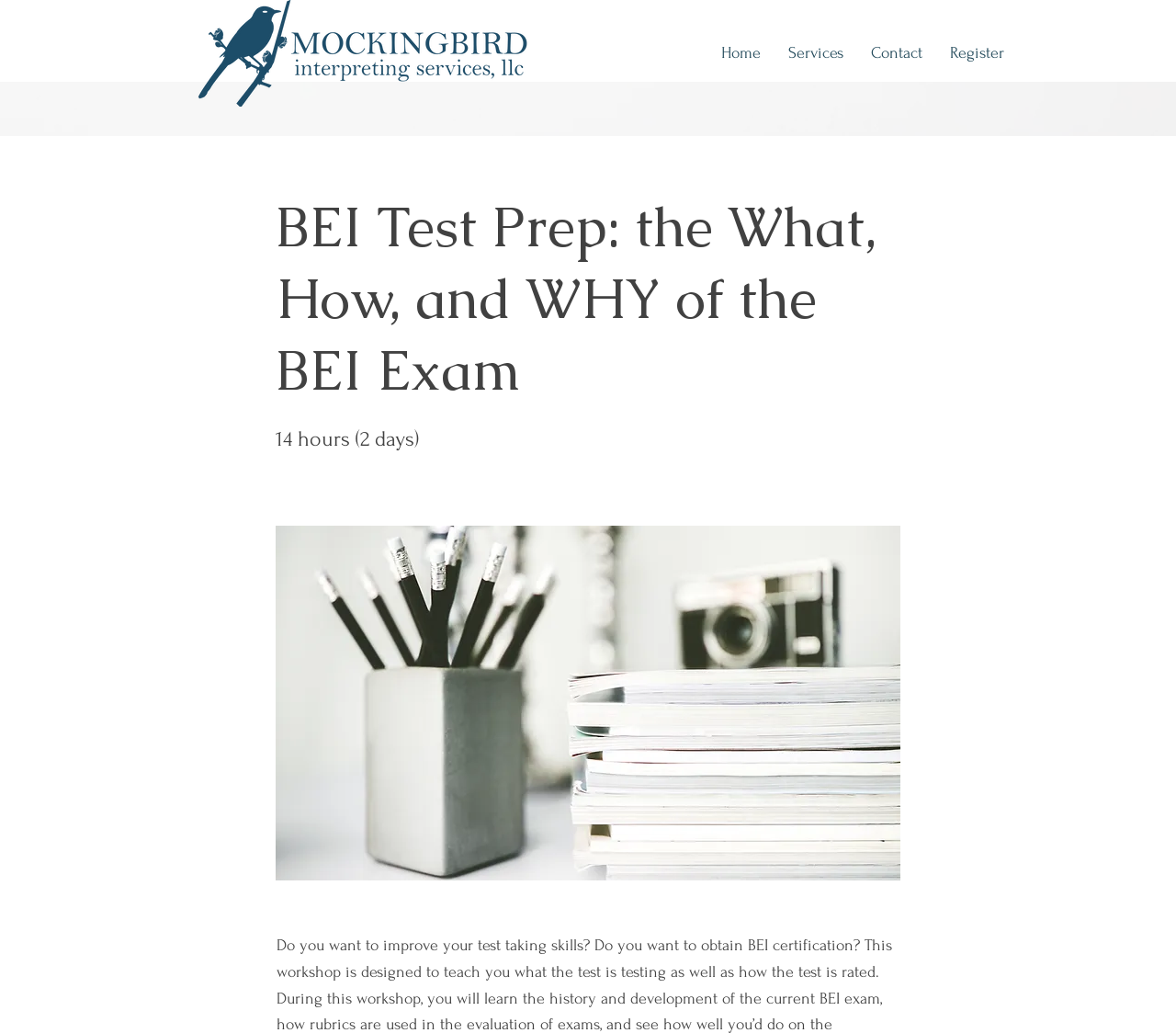Can you locate the main headline on this webpage and provide its text content?

BEI Test Prep: the What, How, and WHY of the BEI Exam